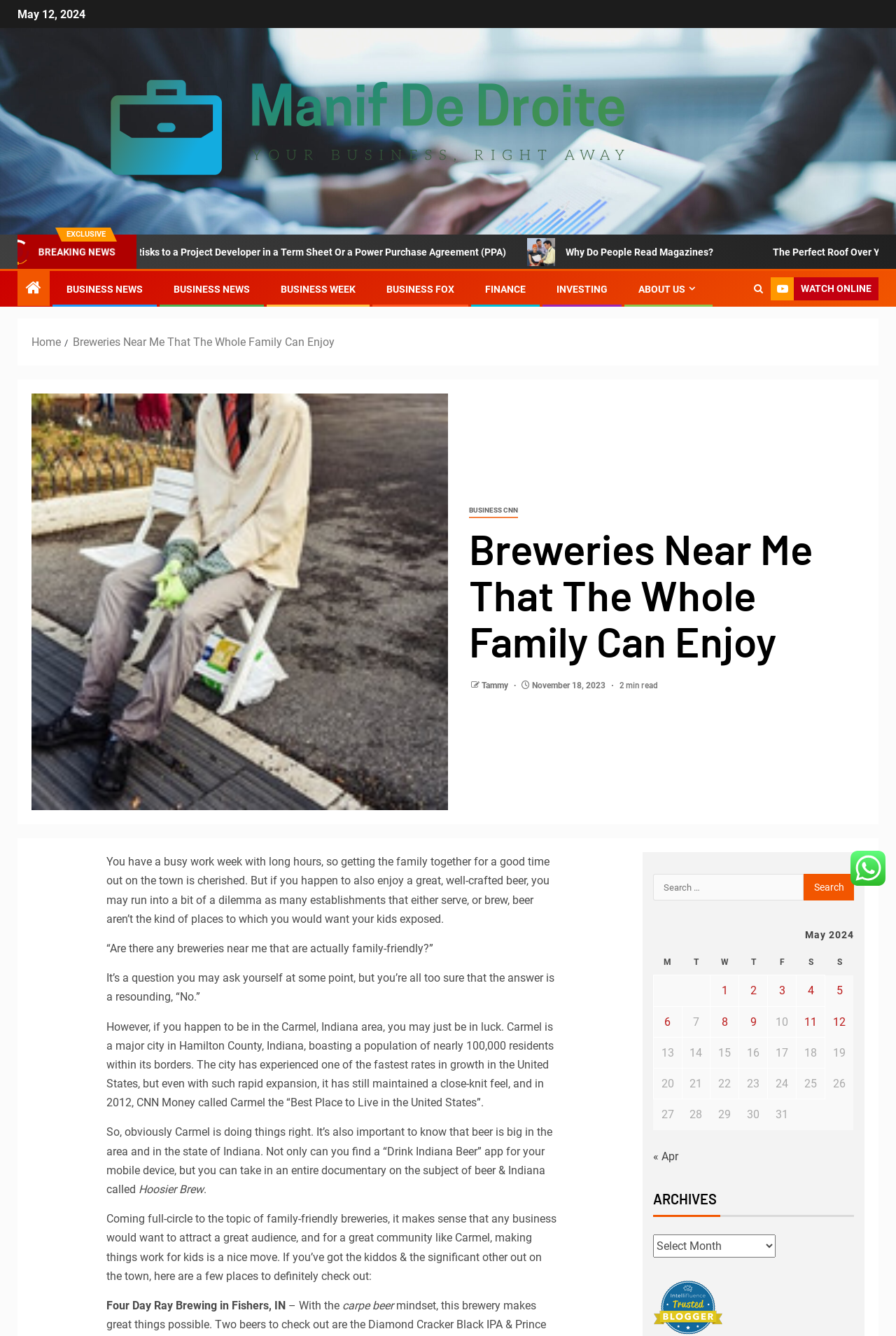Indicate the bounding box coordinates of the element that needs to be clicked to satisfy the following instruction: "Click on the 'BUSINESS NEWS' link". The coordinates should be four float numbers between 0 and 1, i.e., [left, top, right, bottom].

[0.074, 0.212, 0.159, 0.221]